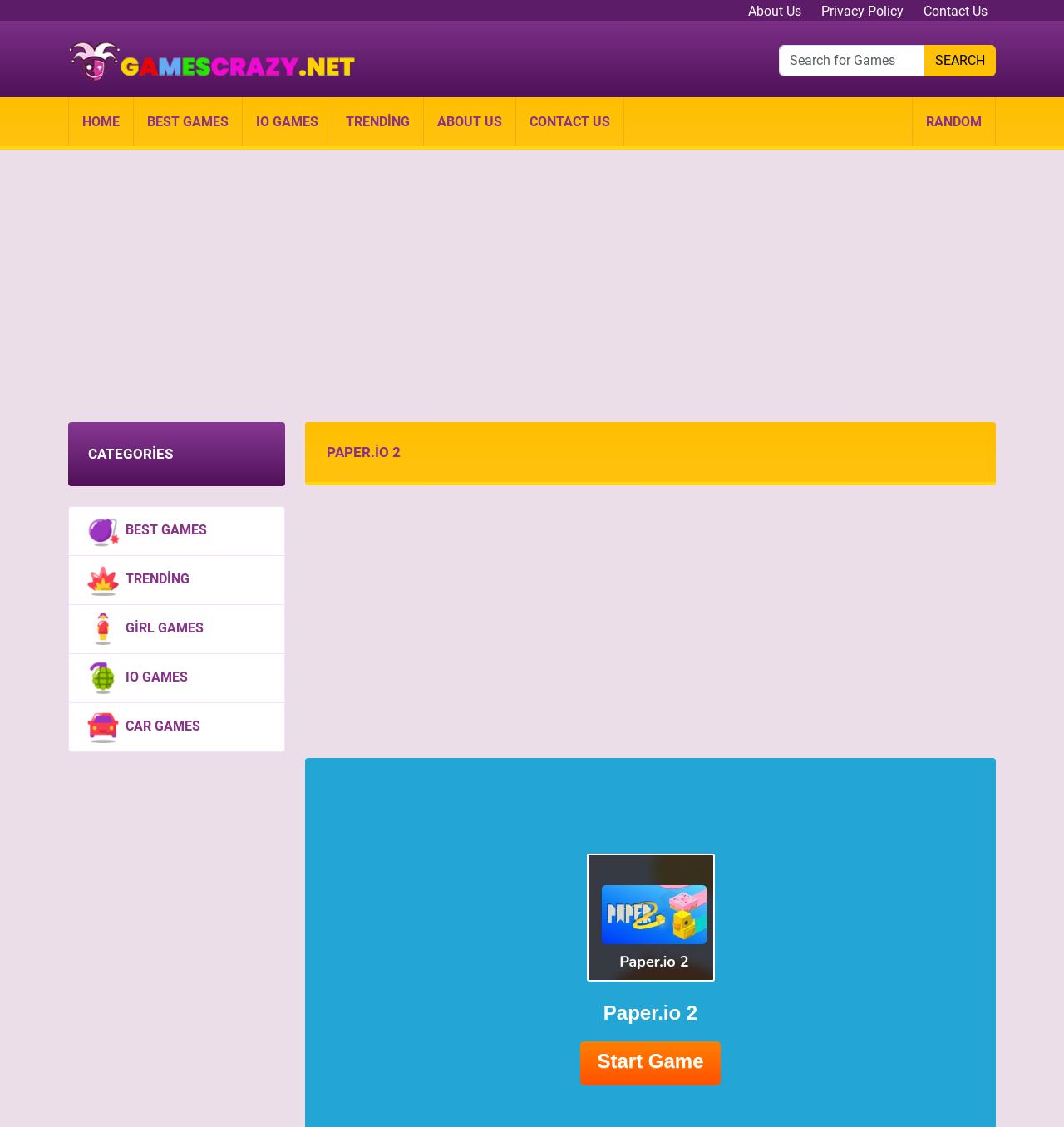What is the purpose of the textbox?
Examine the image and give a concise answer in one word or a short phrase.

Search for Games